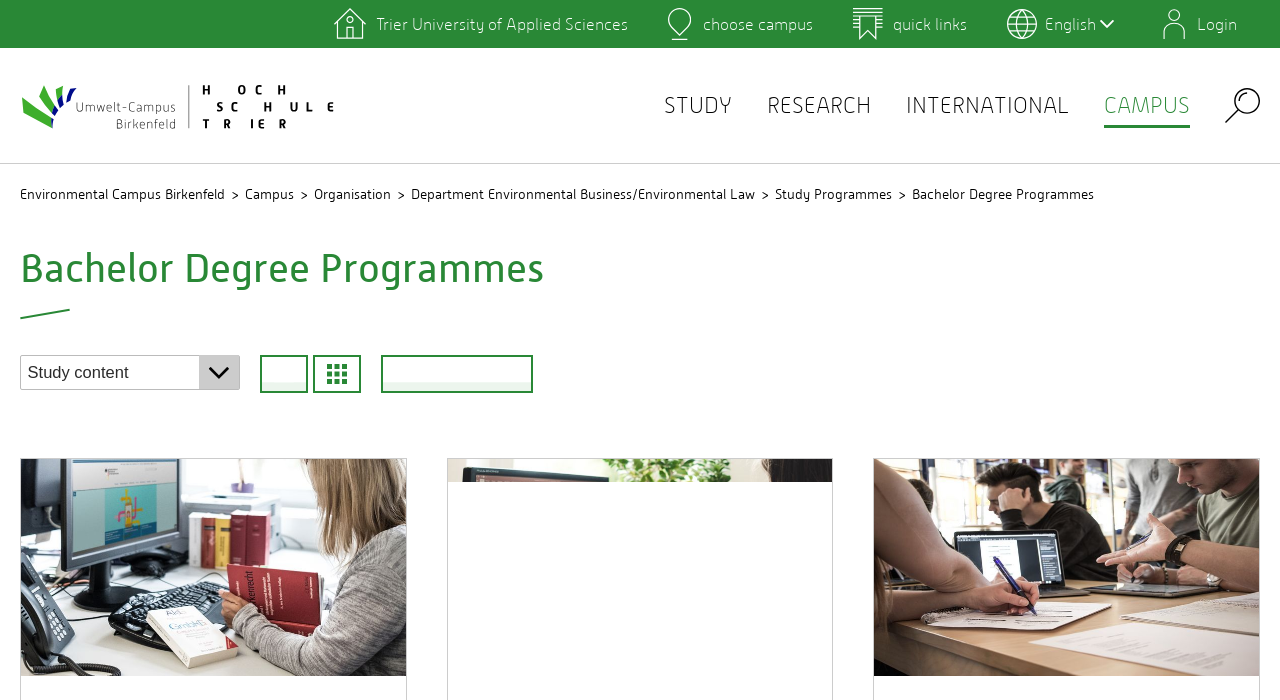Determine the bounding box for the UI element as described: "Info for the Current Semester". The coordinates should be represented as four float numbers between 0 and 1, formatted as [left, top, right, bottom].

[0.734, 0.029, 0.984, 0.064]